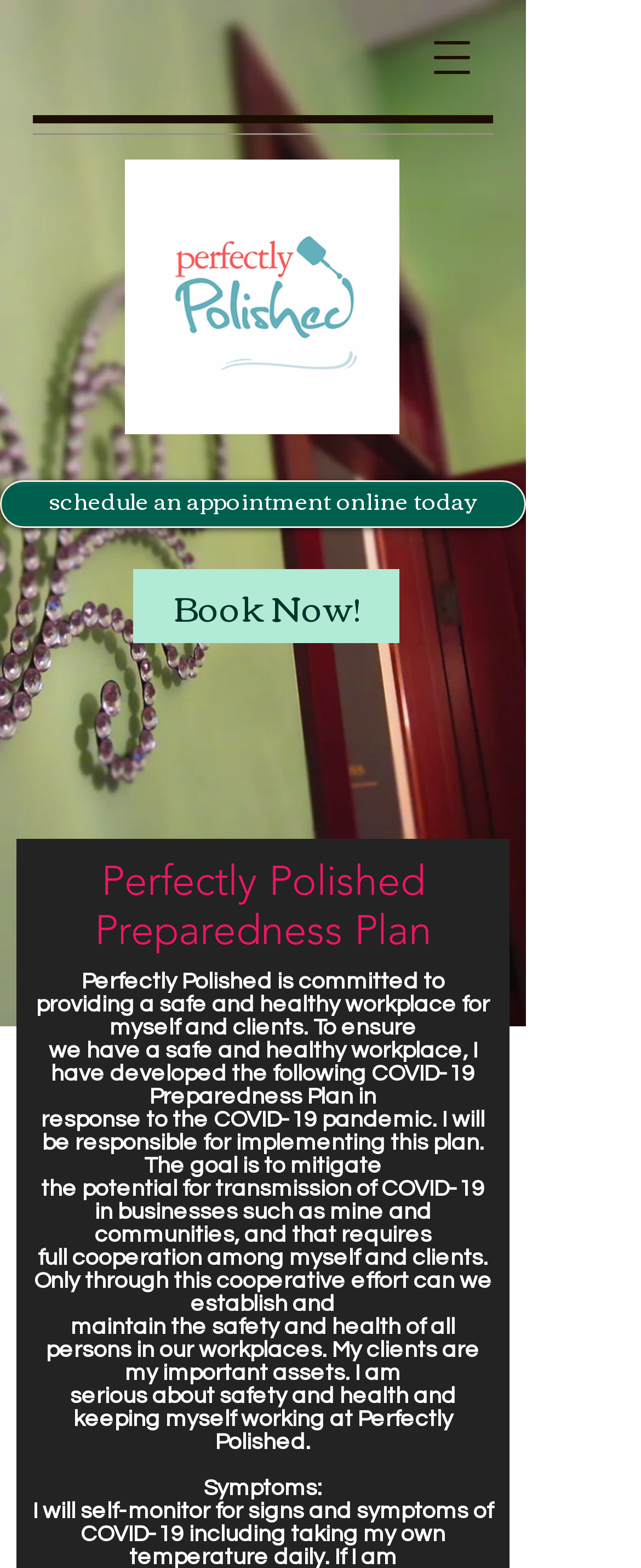Please answer the following question using a single word or phrase: 
What is the purpose of the COVID-19 Preparedness Plan?

Mitigate transmission of COVID-19